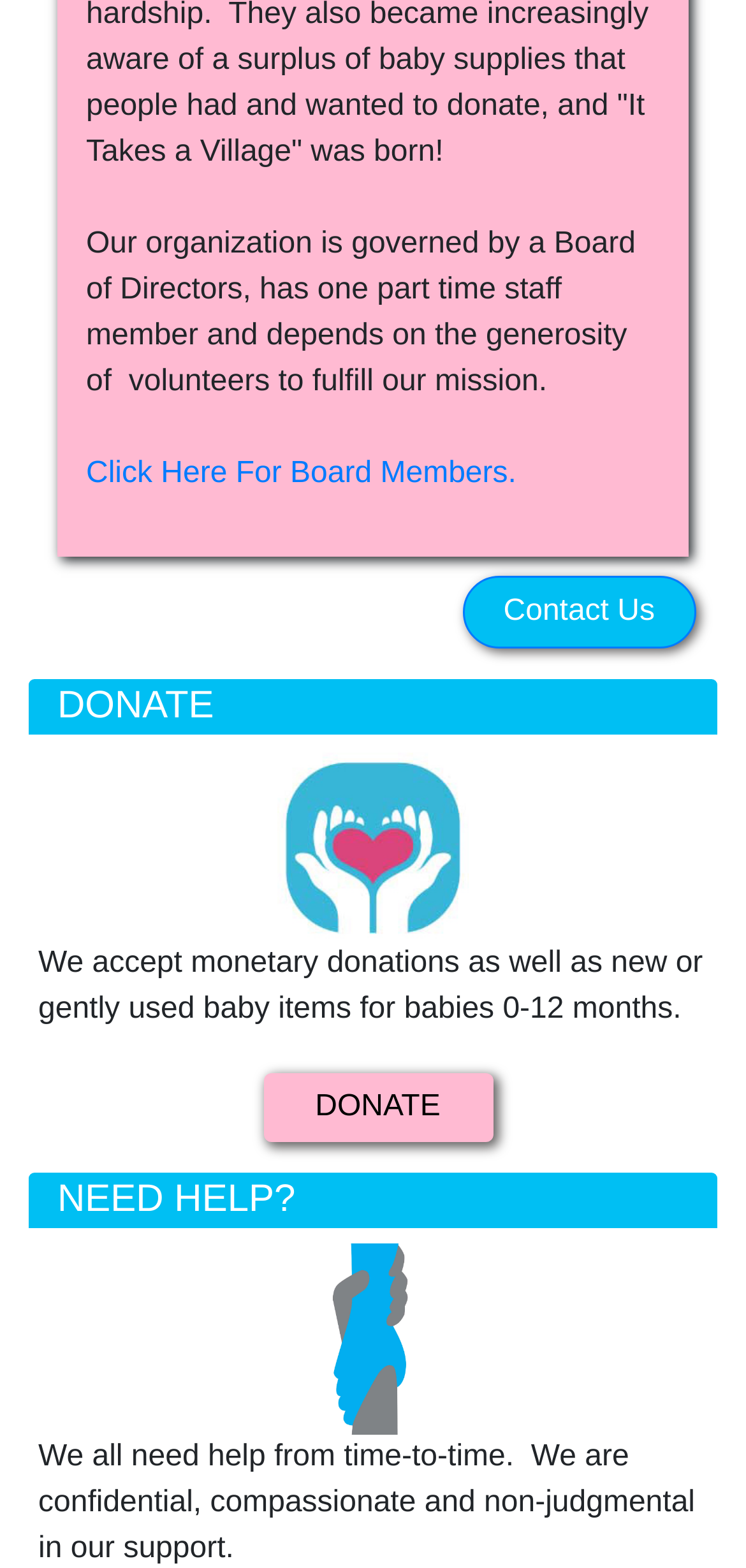Given the element description, predict the bounding box coordinates in the format (top-left x, top-left y, bottom-right x, bottom-right y). Make sure all values are between 0 and 1. Here is the element description: World

None